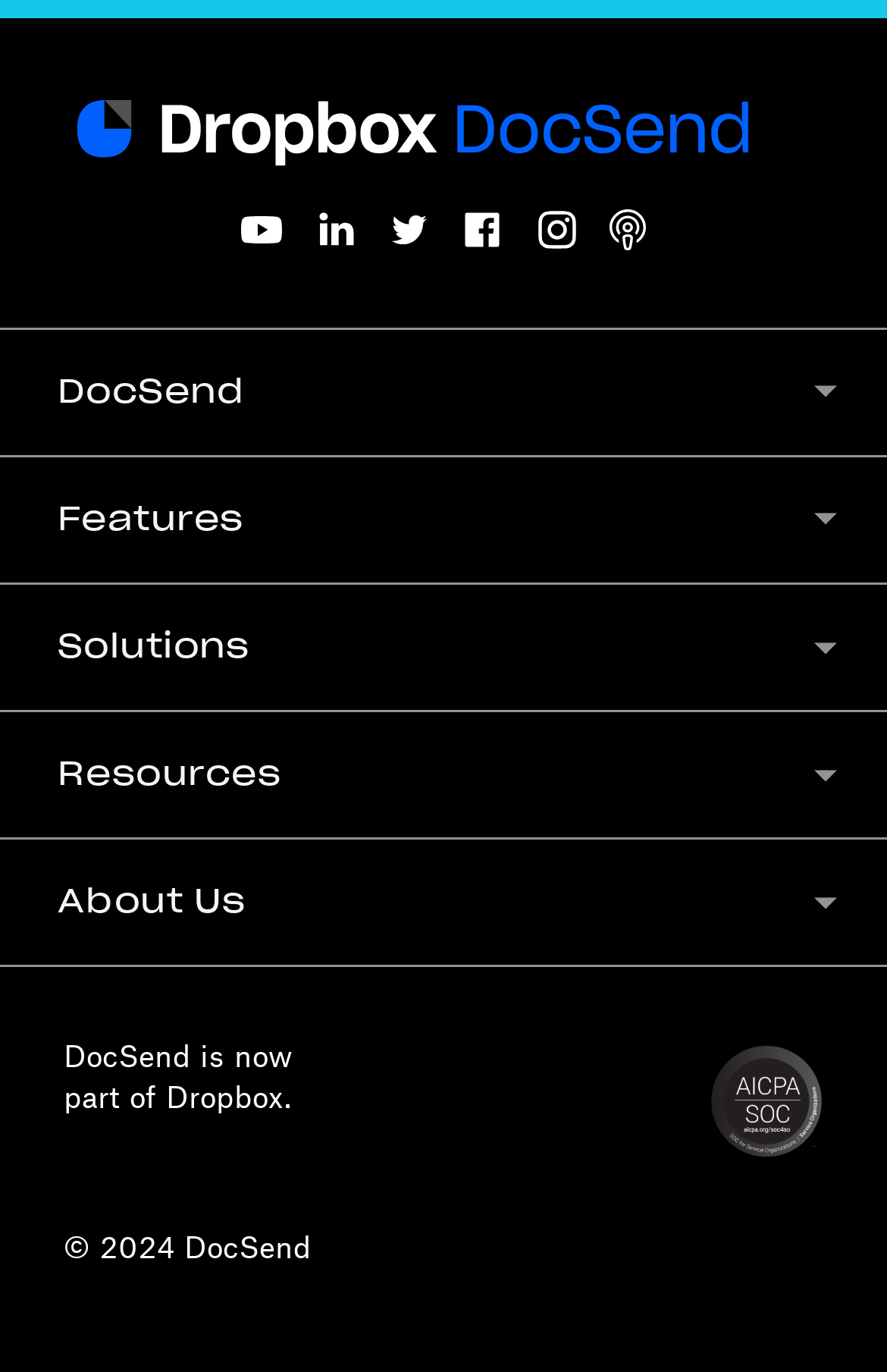Can you pinpoint the bounding box coordinates for the clickable element required for this instruction: "Go to the How It Works page"? The coordinates should be four float numbers between 0 and 1, i.e., [left, top, right, bottom].

[0.065, 0.332, 0.295, 0.357]